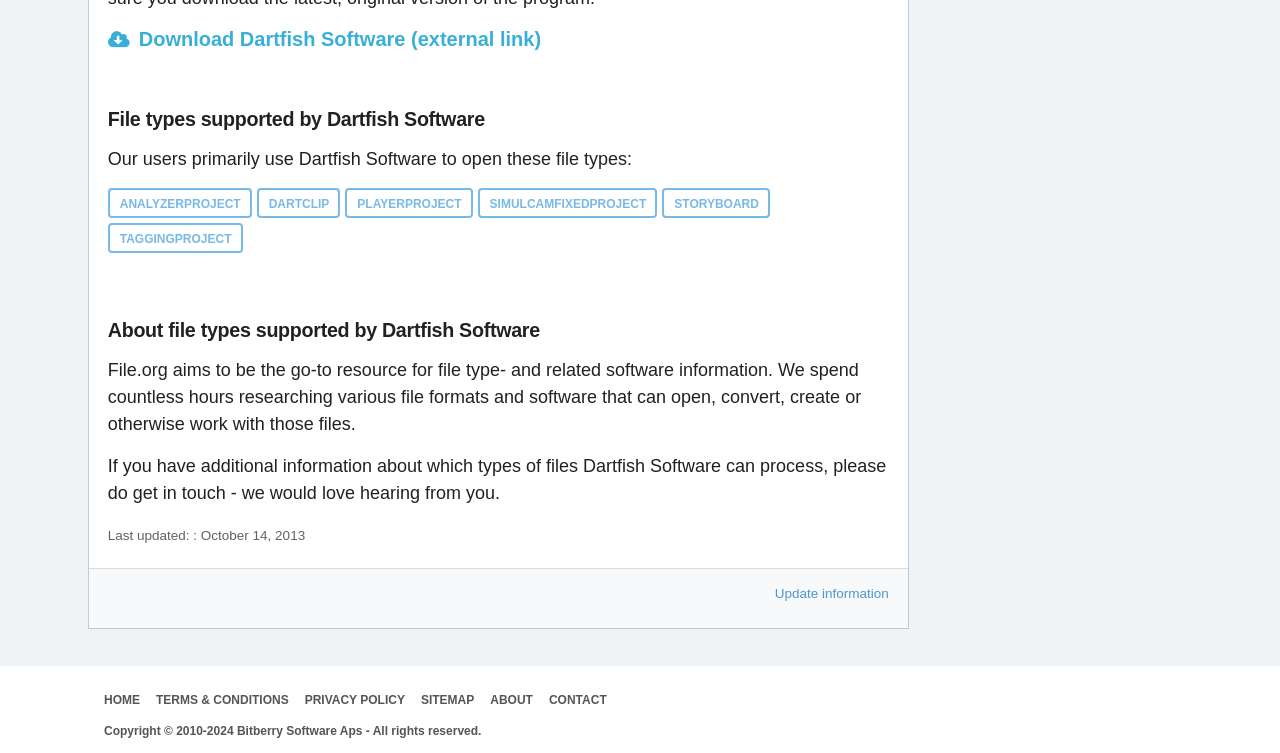Provide a thorough and detailed response to the question by examining the image: 
What is the last updated date of the file type information?

The last updated date is mentioned at the bottom of the webpage, in the text 'Last updated: October 14, 2013'.